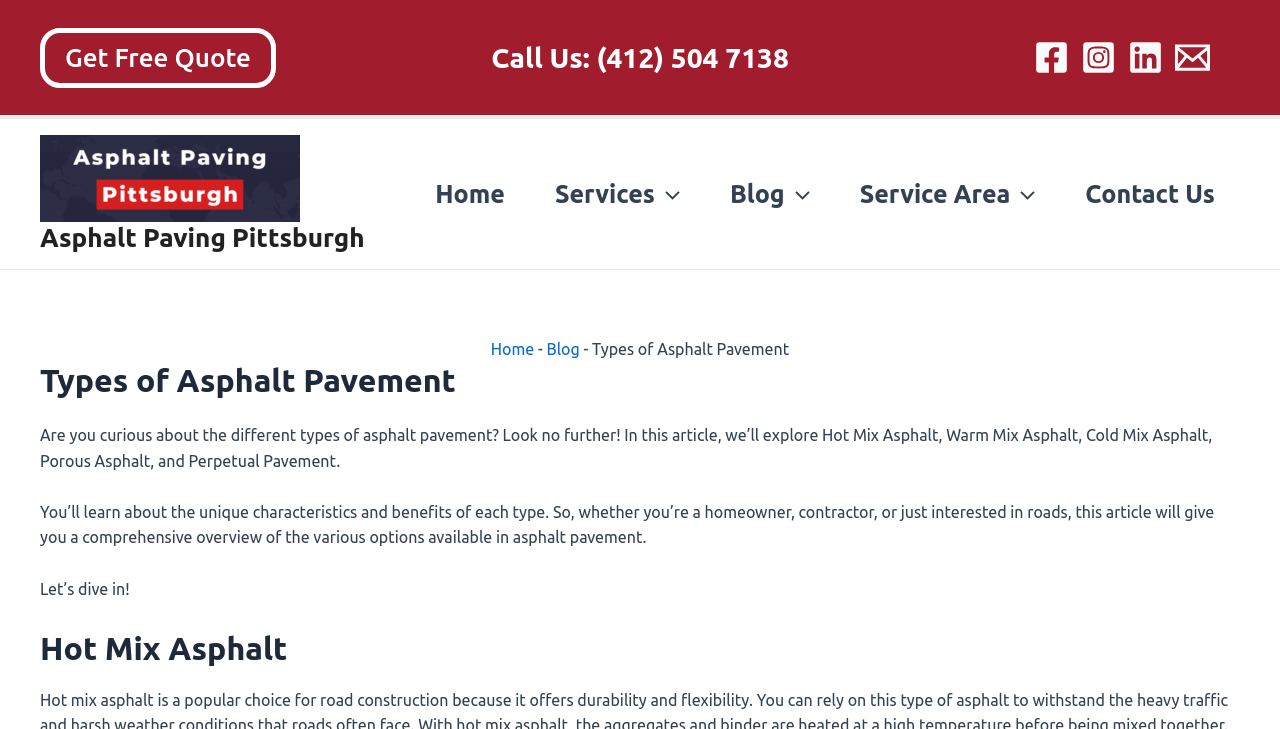Using the provided element description: "parent_node: Blog aria-label="Menu Toggle"", determine the bounding box coordinates of the corresponding UI element in the screenshot.

[0.613, 0.211, 0.633, 0.321]